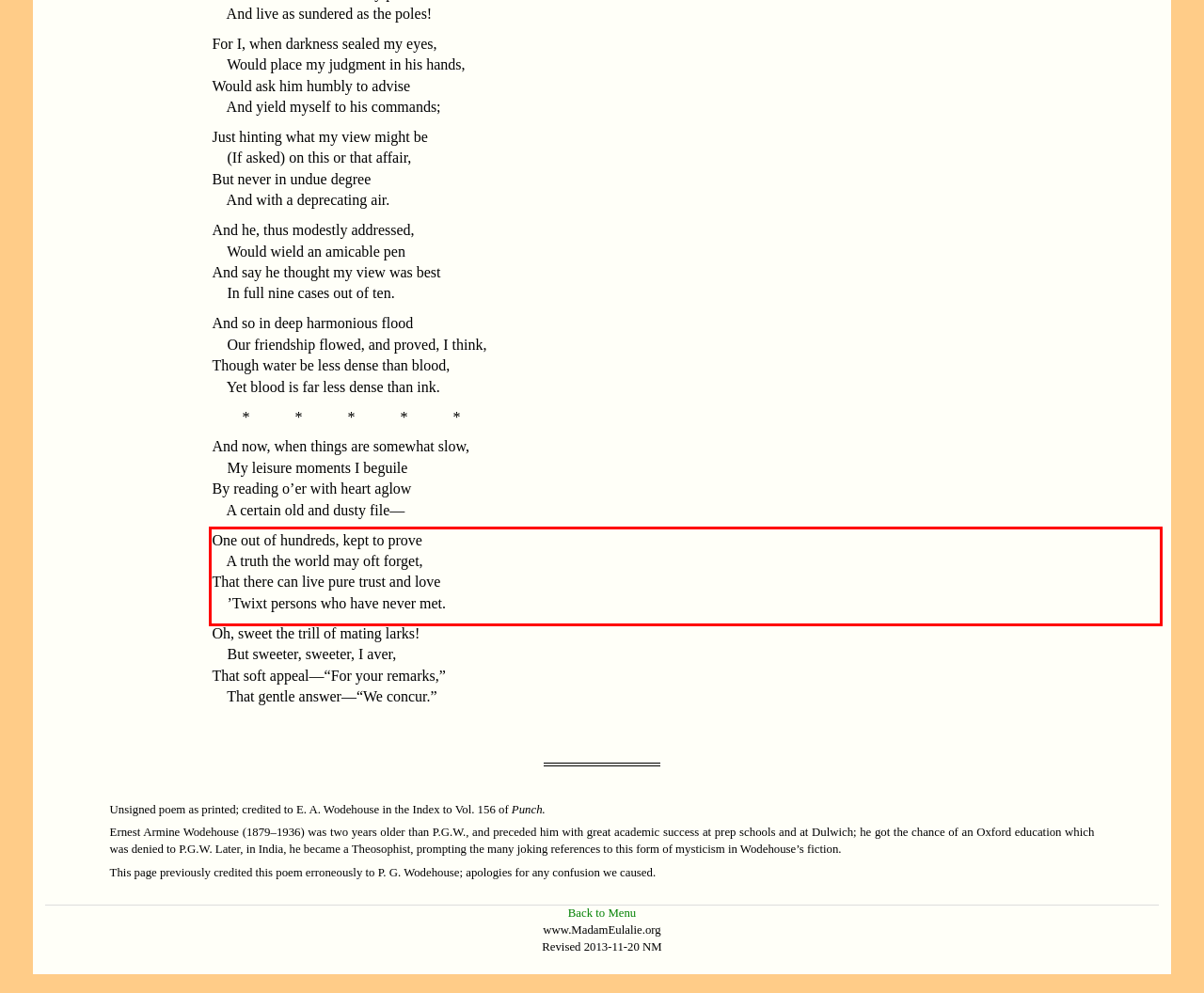Given the screenshot of a webpage, identify the red rectangle bounding box and recognize the text content inside it, generating the extracted text.

One out of hundreds, kept to prove A truth the world may oft forget, That there can live pure trust and love ’Twixt persons who have never met.